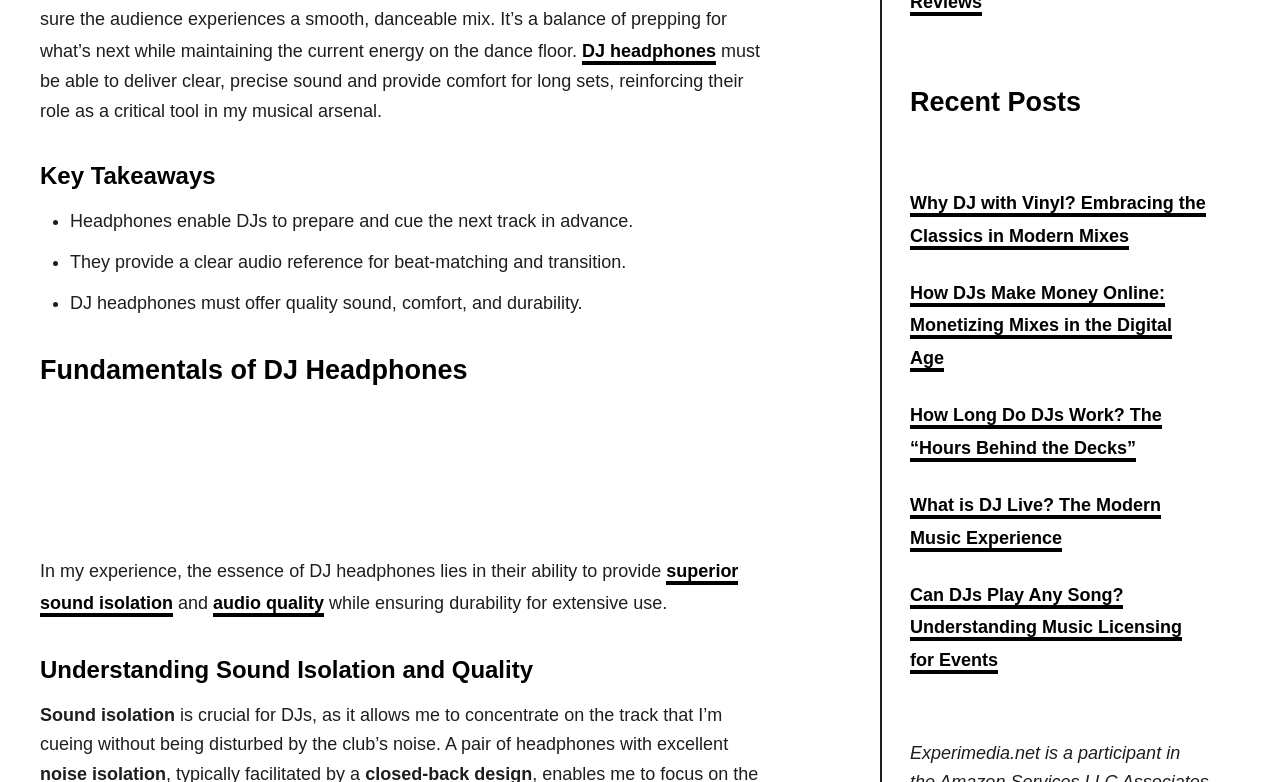Could you indicate the bounding box coordinates of the region to click in order to complete this instruction: "Read about SOUTH FLORIDA’S INDUSTRIAL MARKET SLOWS".

None